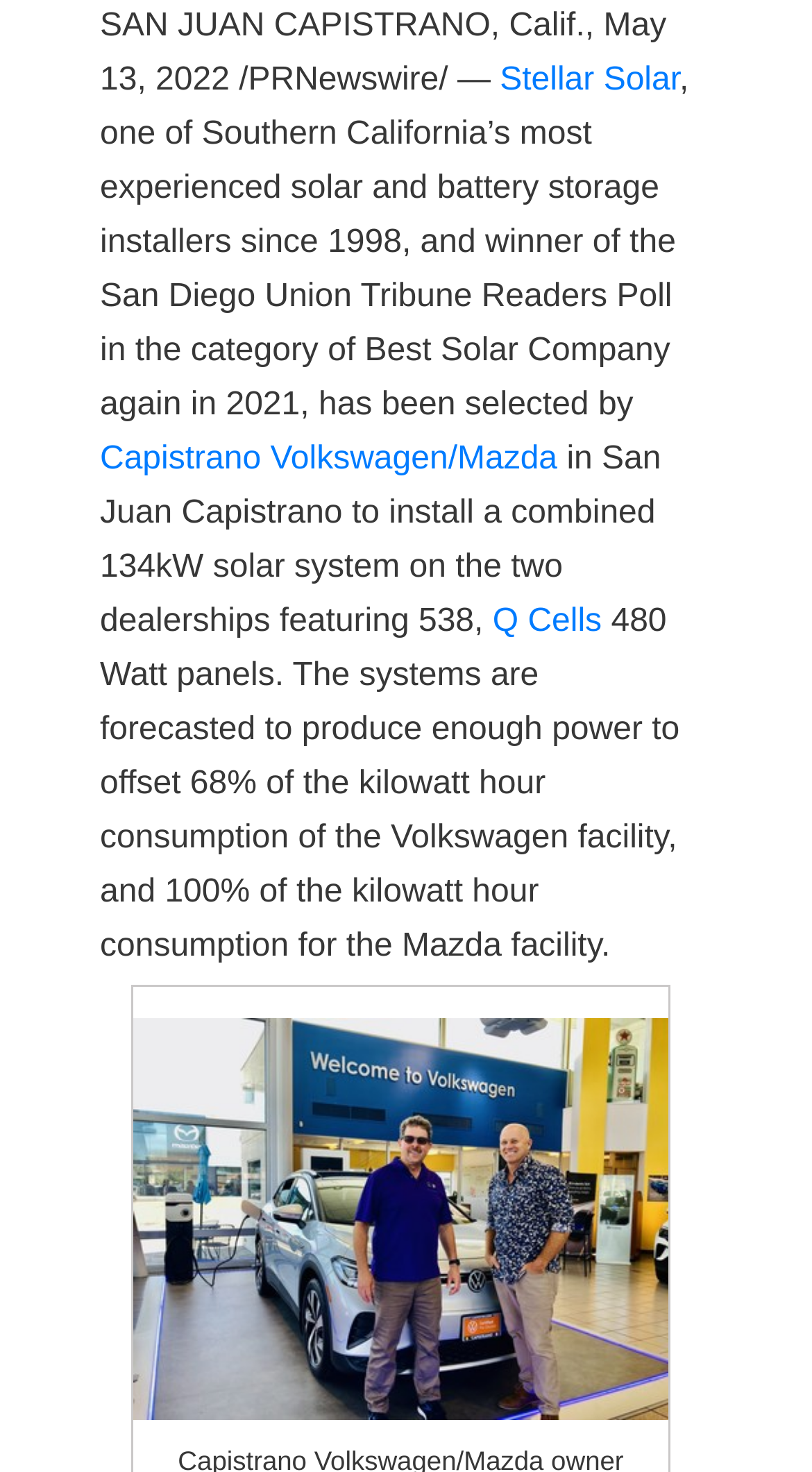Provide a one-word or brief phrase answer to the question:
What is the name of the solar company mentioned?

Stellar Solar